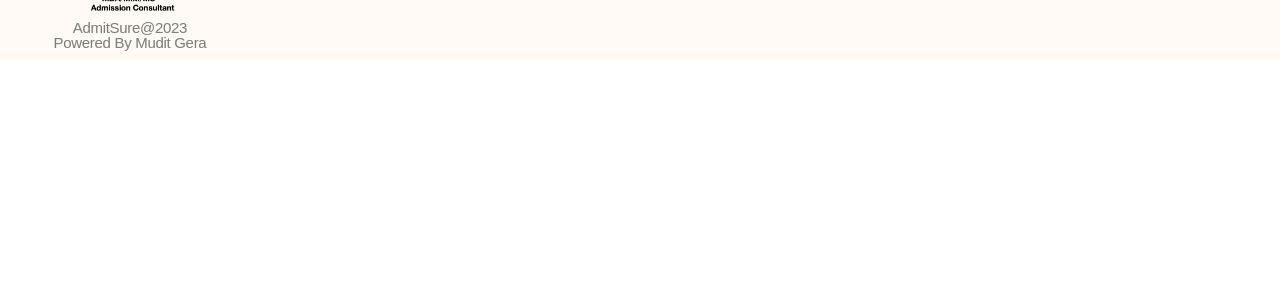Use a single word or phrase to respond to the question:
How many phone numbers are provided?

2